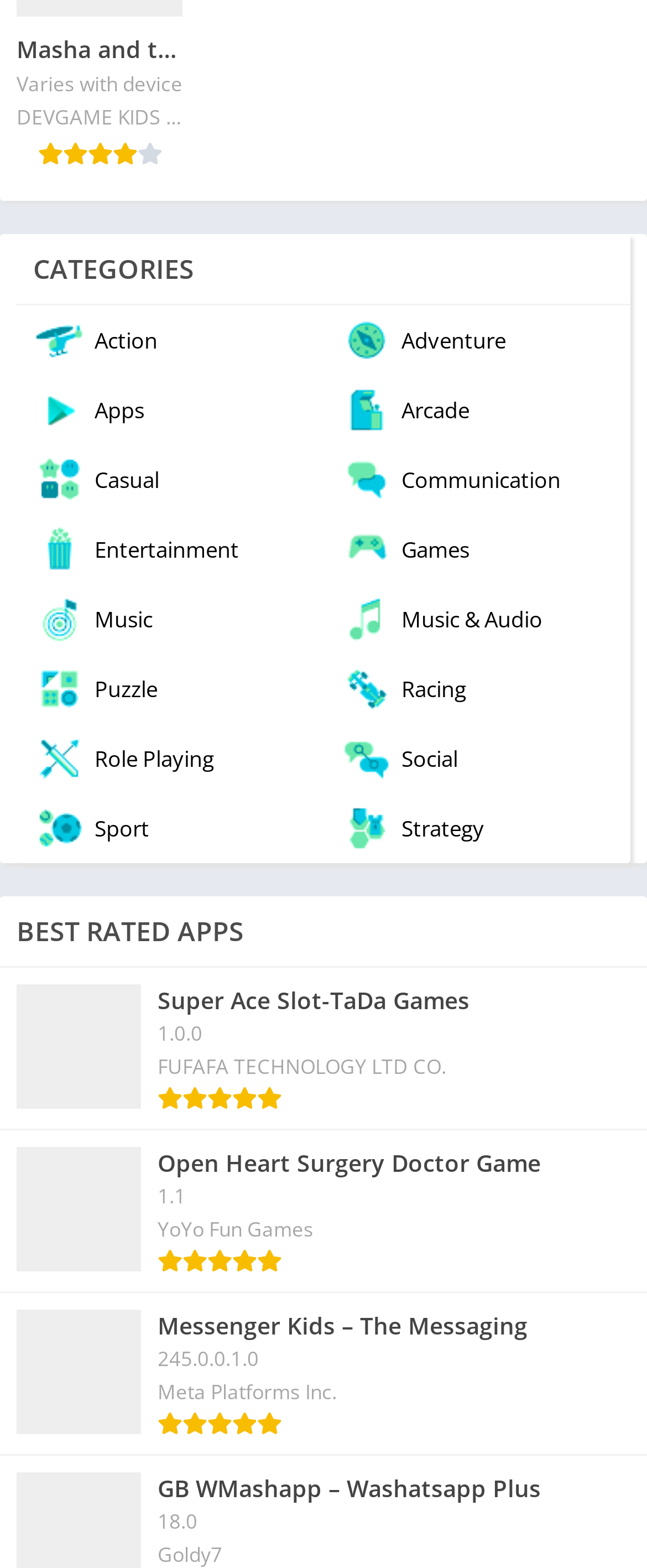What type of games are available on this website?
Look at the image and construct a detailed response to the question.

The website offers a range of game categories, including Action, Adventure, Apps, Arcade, Casual, Communication, Entertainment, Games, Music, Music & Audio, Puzzle, Racing, Role Playing, Social, Sport, and Strategy.